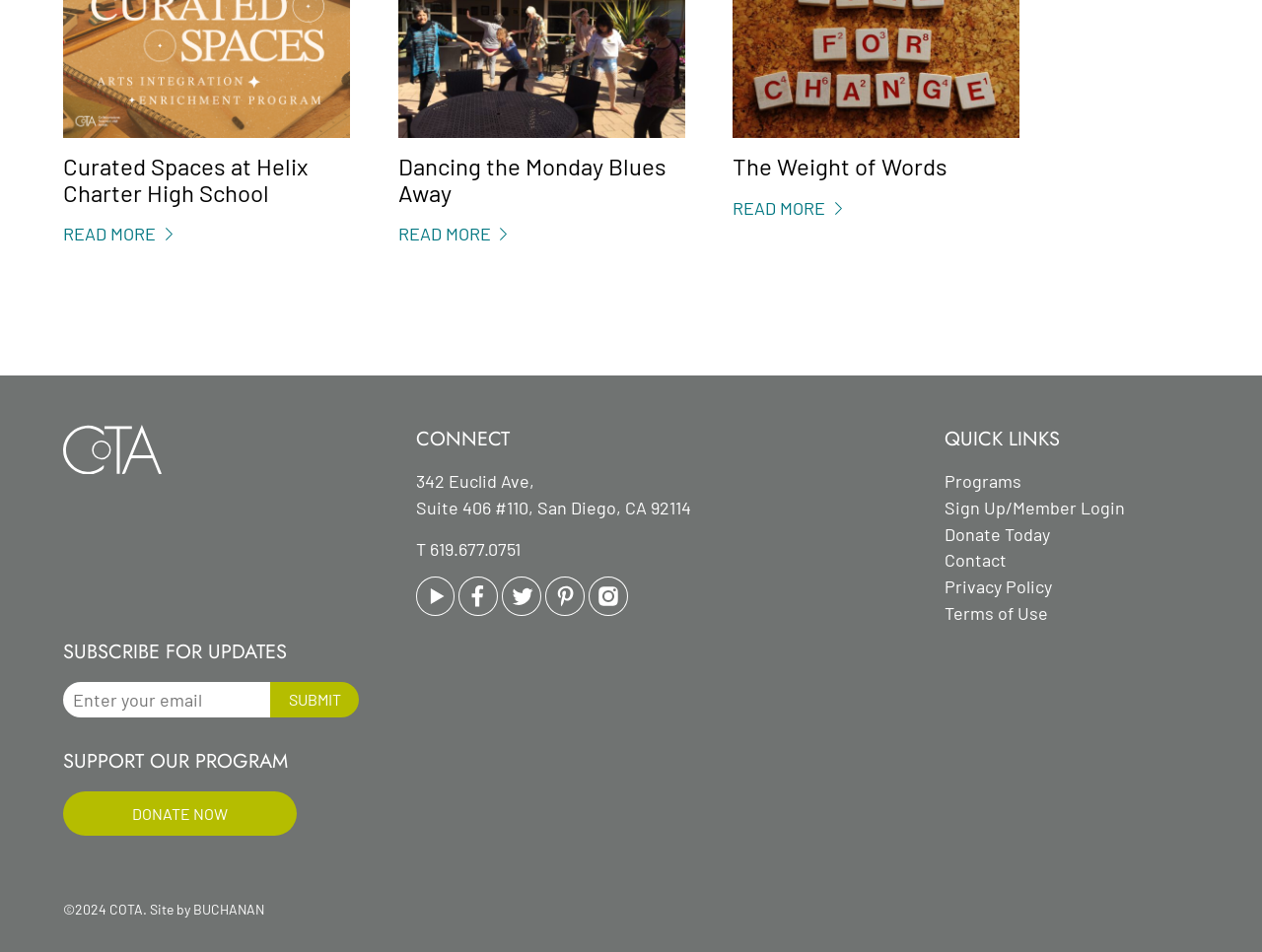Determine the bounding box coordinates of the clickable area required to perform the following instruction: "Donate now". The coordinates should be represented as four float numbers between 0 and 1: [left, top, right, bottom].

[0.05, 0.831, 0.235, 0.878]